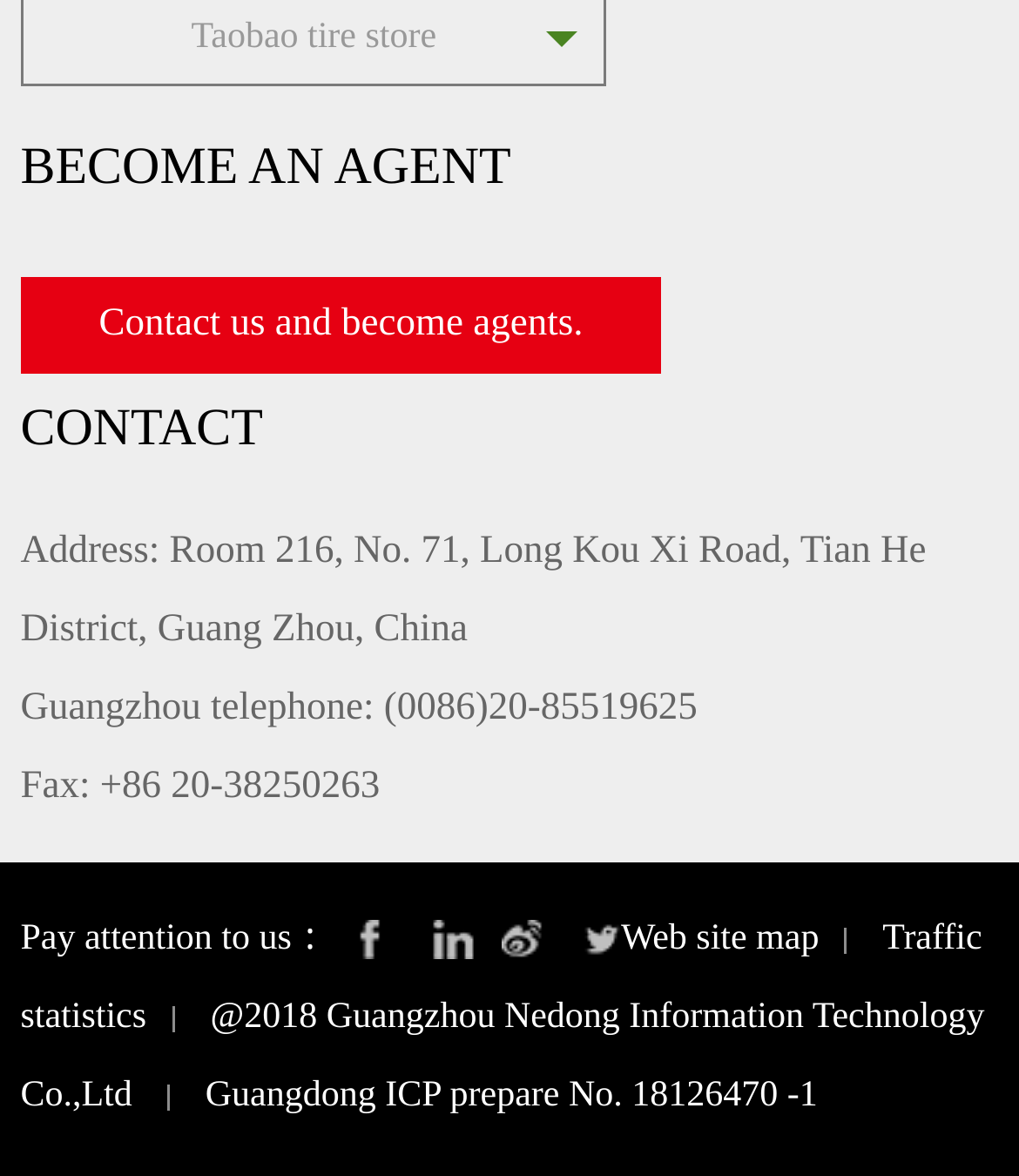Identify the bounding box coordinates of the HTML element based on this description: "Web site map".

[0.609, 0.782, 0.858, 0.815]